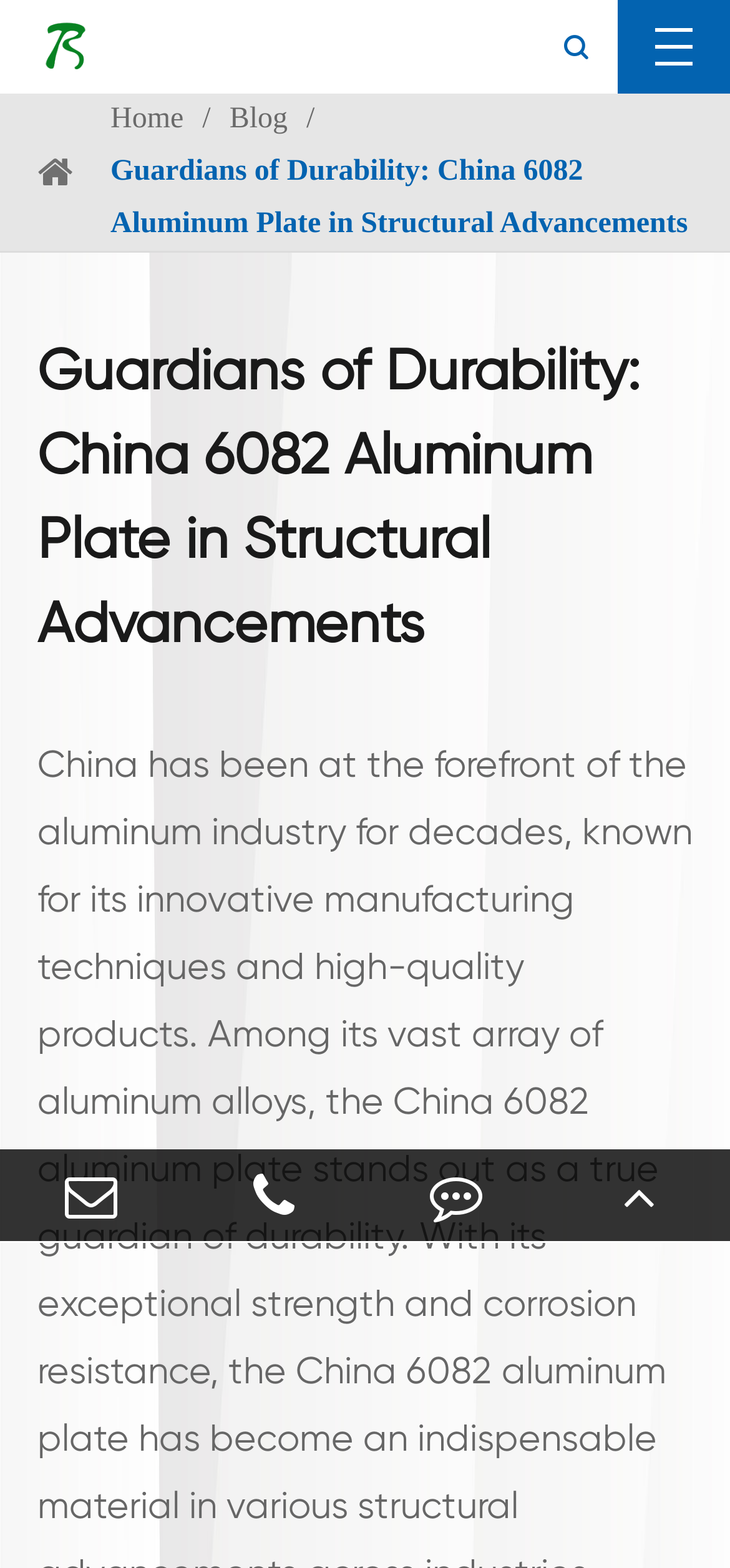Please analyze the image and provide a thorough answer to the question:
What is the name of the section?

I found the name of the section by looking at the link element with the text 'Blog' which is located at the top of the webpage, next to the 'Home' link.